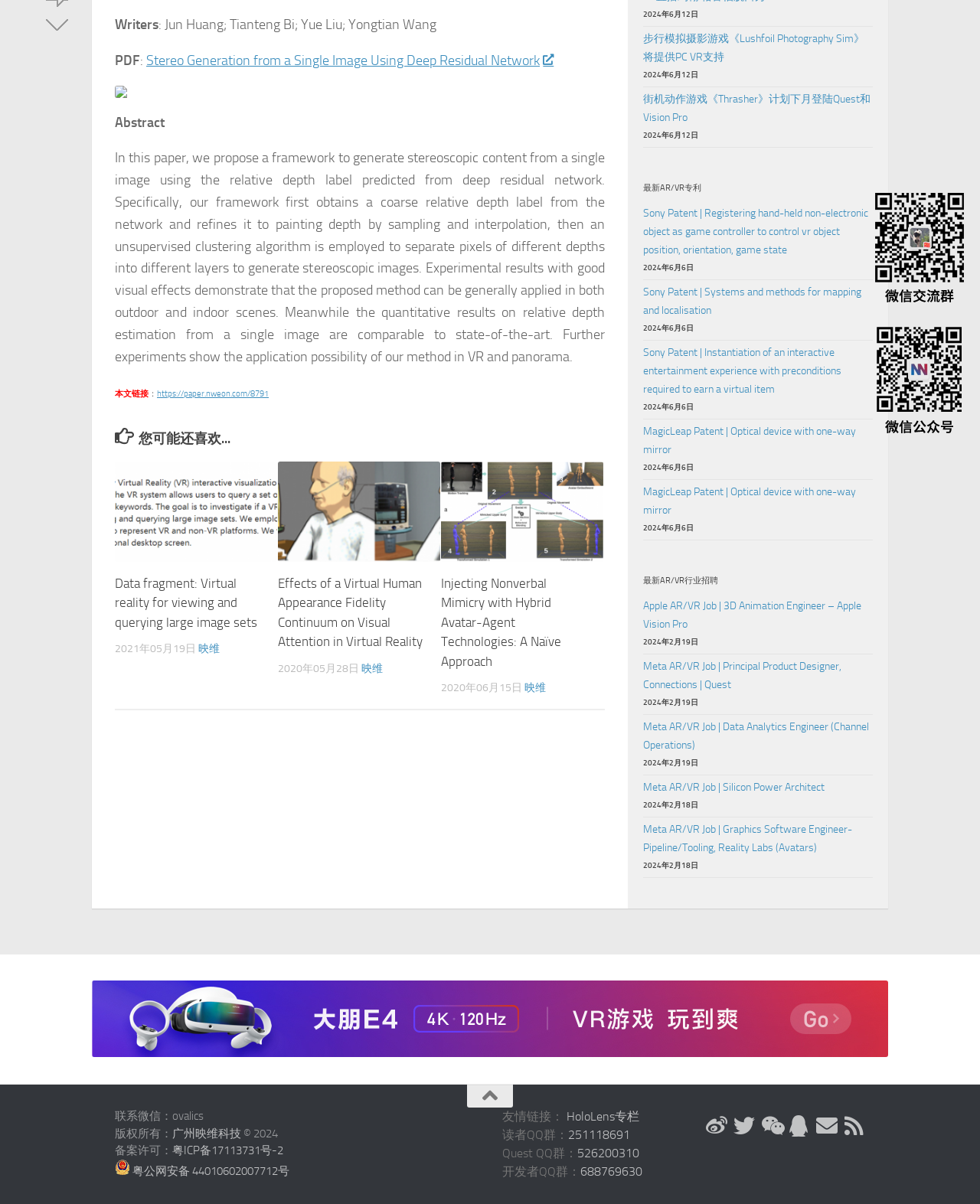Extract the bounding box coordinates for the described element: "粤ICP备17113731号-2". The coordinates should be represented as four float numbers between 0 and 1: [left, top, right, bottom].

[0.176, 0.95, 0.289, 0.961]